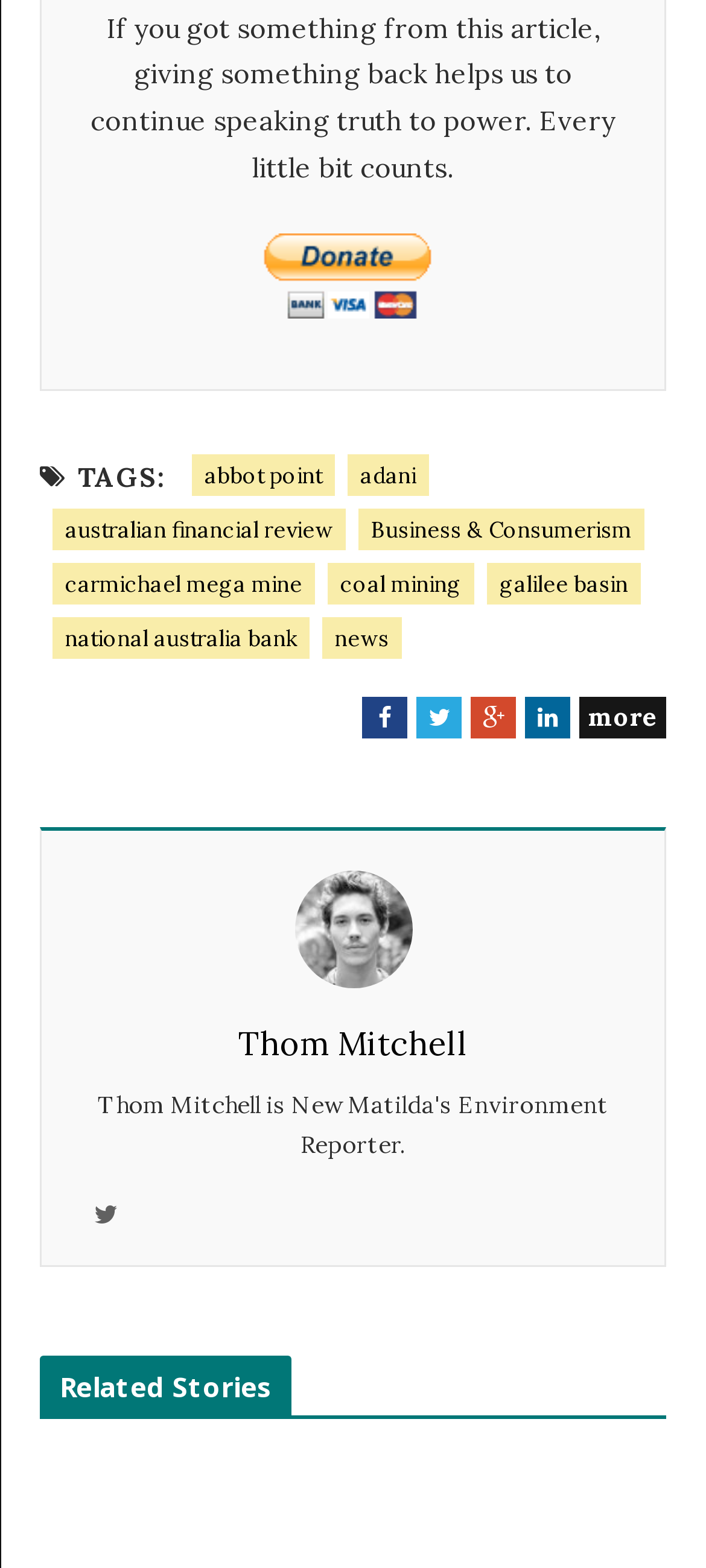Please locate the bounding box coordinates of the element that should be clicked to complete the given instruction: "Click on the PayPal button".

[0.331, 0.139, 0.656, 0.214]